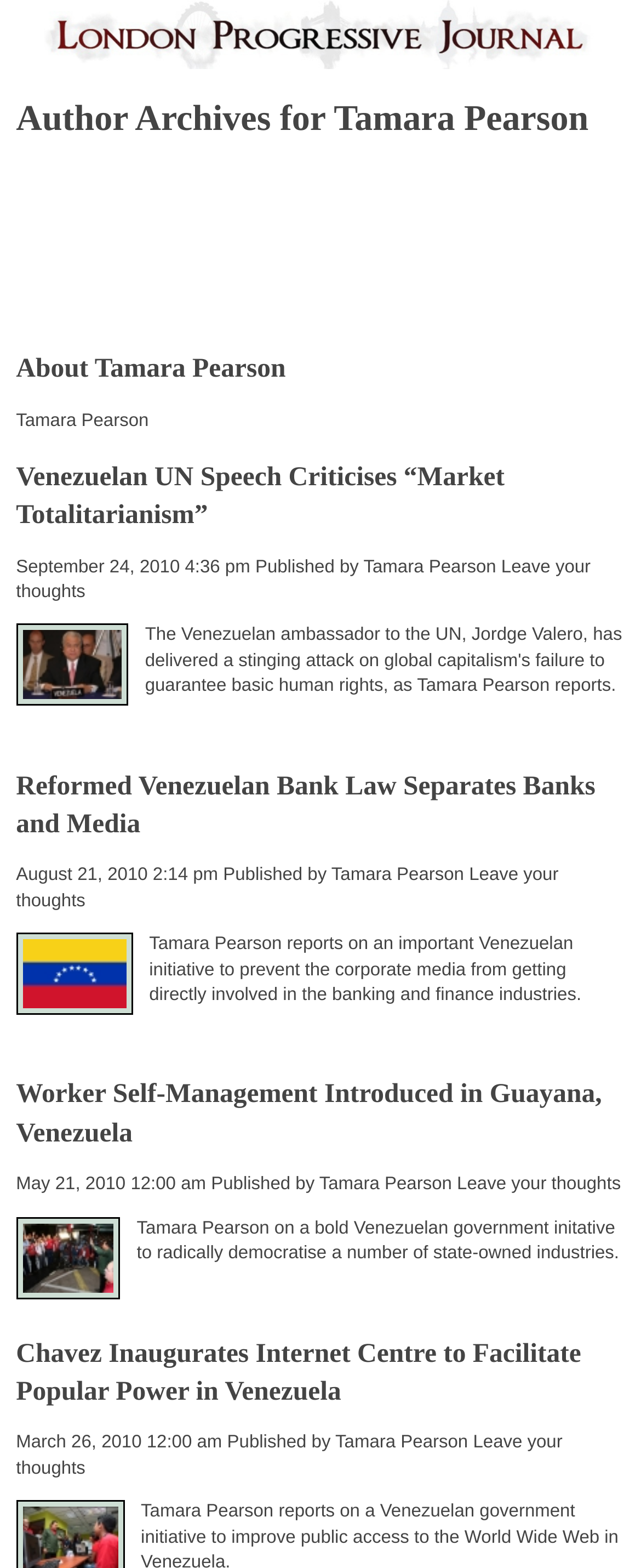Respond with a single word or phrase to the following question: How many articles are on this webpage?

4